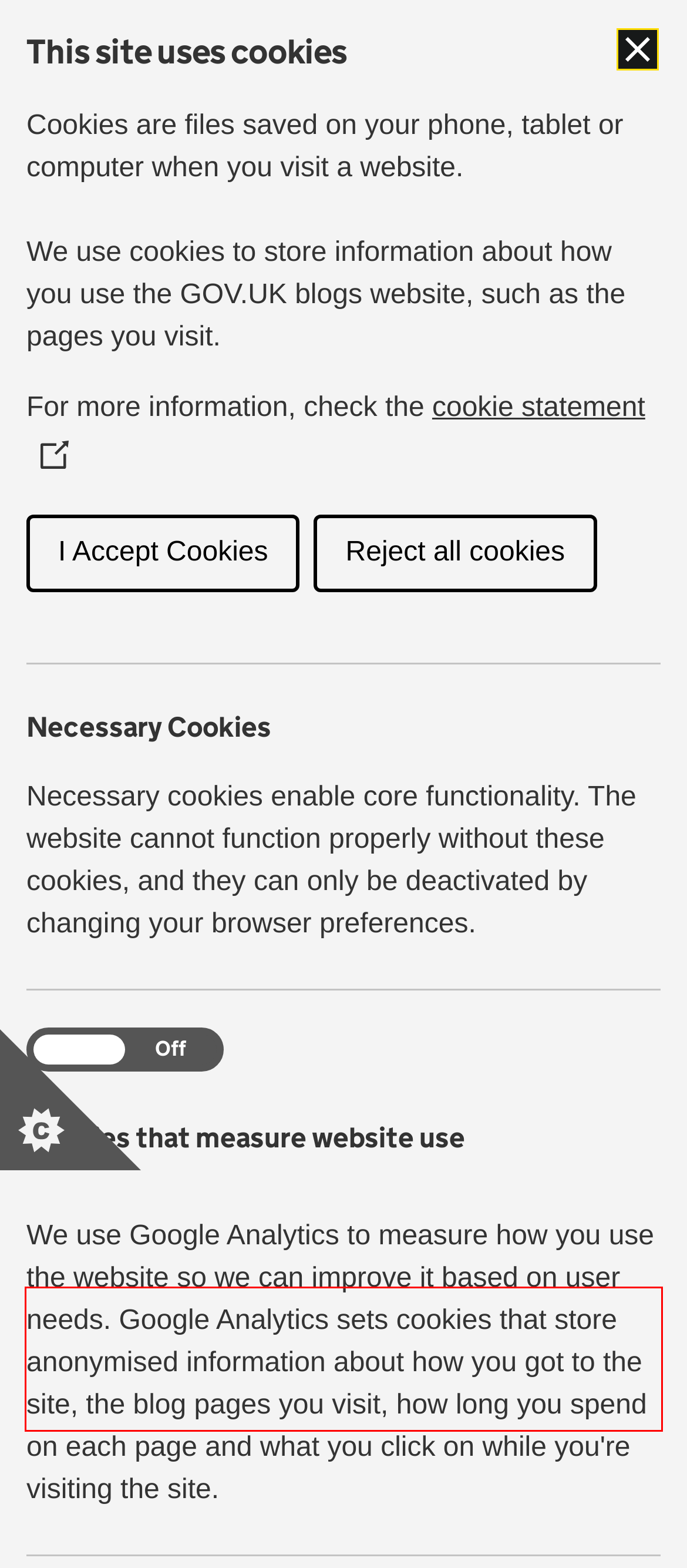With the given screenshot of a webpage, locate the red rectangle bounding box and extract the text content using OCR.

There was a real appetite for training and we grew rapidly. We developed a catalogue of courses to help our colleagues thrive in the world of agile and user-centred design.